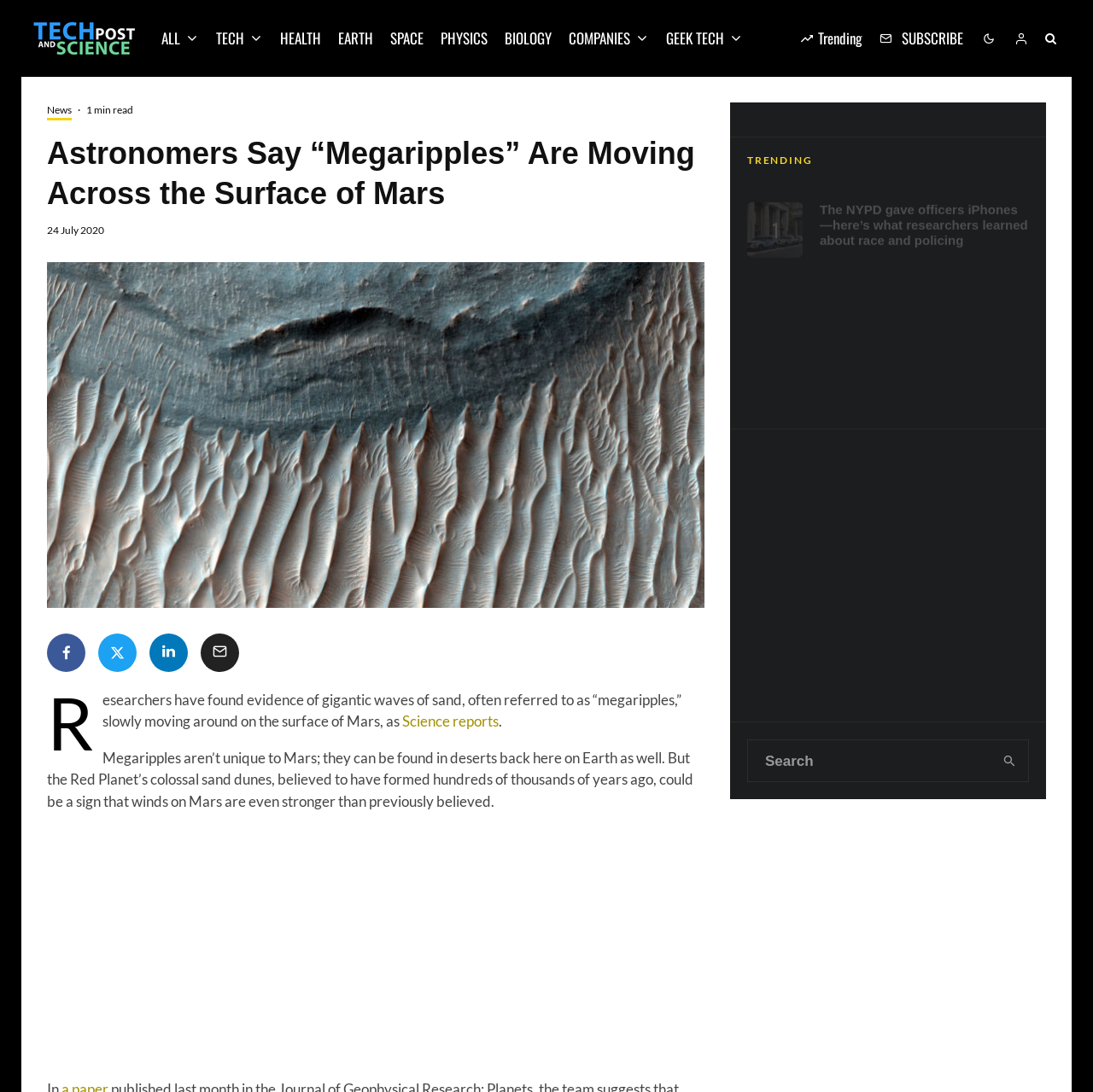Please identify the bounding box coordinates for the region that you need to click to follow this instruction: "Read the article 'Astronomers Say “Megaripples” Are Moving Across the Surface of Mars'".

[0.043, 0.115, 0.645, 0.197]